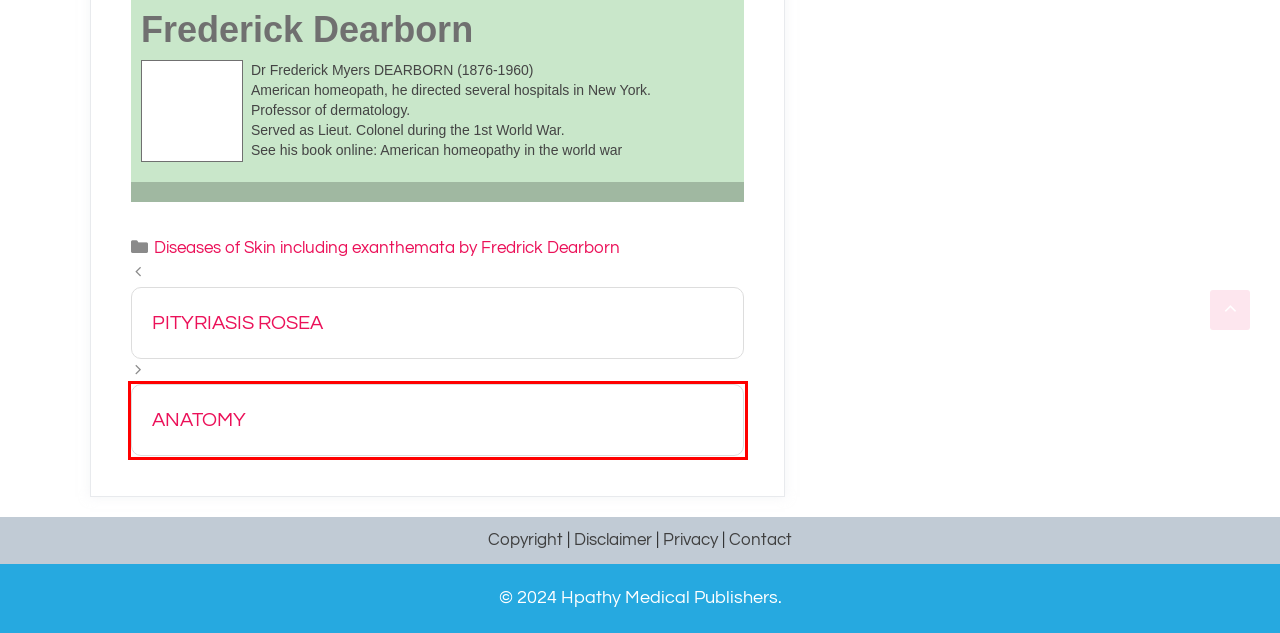Examine the screenshot of a webpage with a red bounding box around a UI element. Your task is to identify the webpage description that best corresponds to the new webpage after clicking the specified element. The given options are:
A. Contact - HomeopathyBooks.in
B. Disclaimer - HomeopathyBooks.in
C. Privacy Policy - HomeopathyBooks.in
D. Organon & Philosophy Books - HomeopathyBooks.in
E. HYDROA VACCINIFORME - Diseases of Skin including exanthemata by Fredrick Dearborn
F. ANATOMY - Diseases of Skin including exanthemata by Fredrick Dearborn
G. Copyright Notice - HomeopathyBooks.in
H. PITYRIASIS ROSEA - Diseases of Skin including exanthemata by Fredrick Dearborn

F